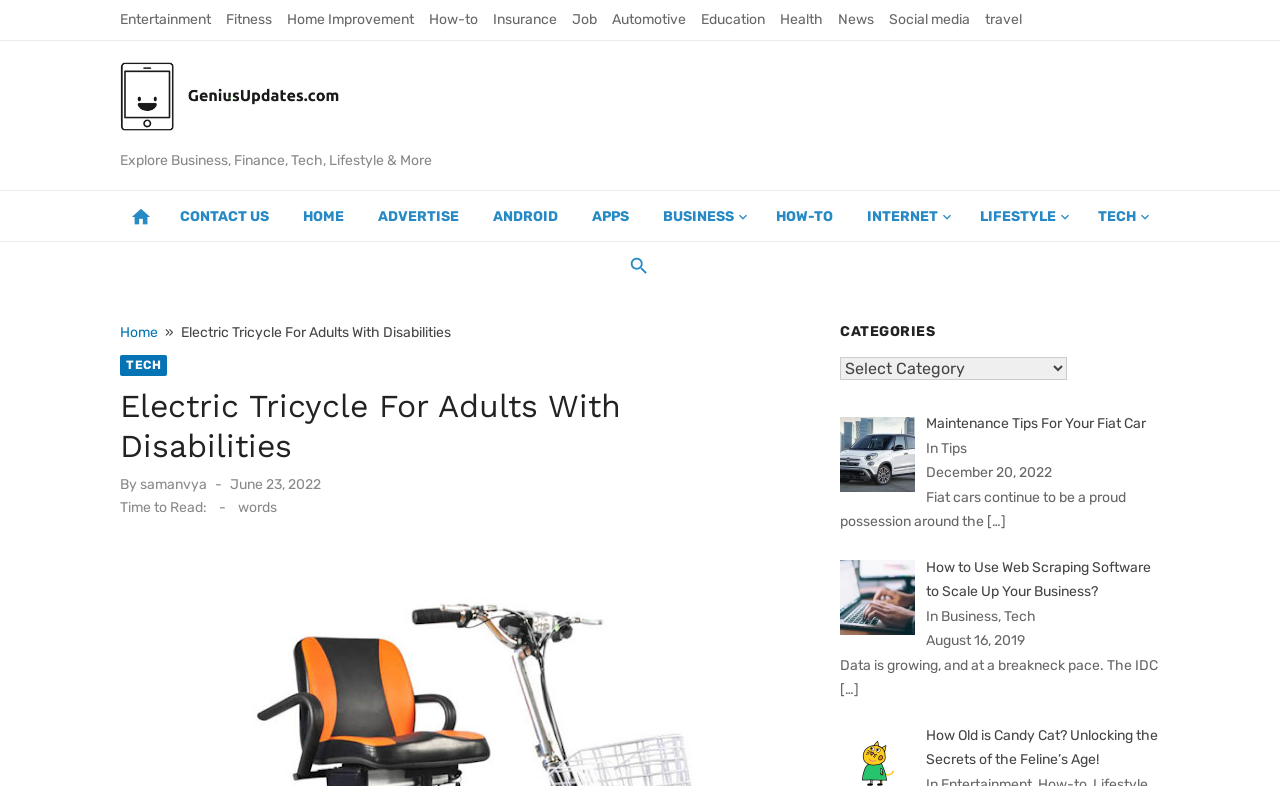How many categories are listed?
Please provide a comprehensive answer to the question based on the webpage screenshot.

I counted the number of links under the 'CATEGORIES' heading and found 15 categories listed.